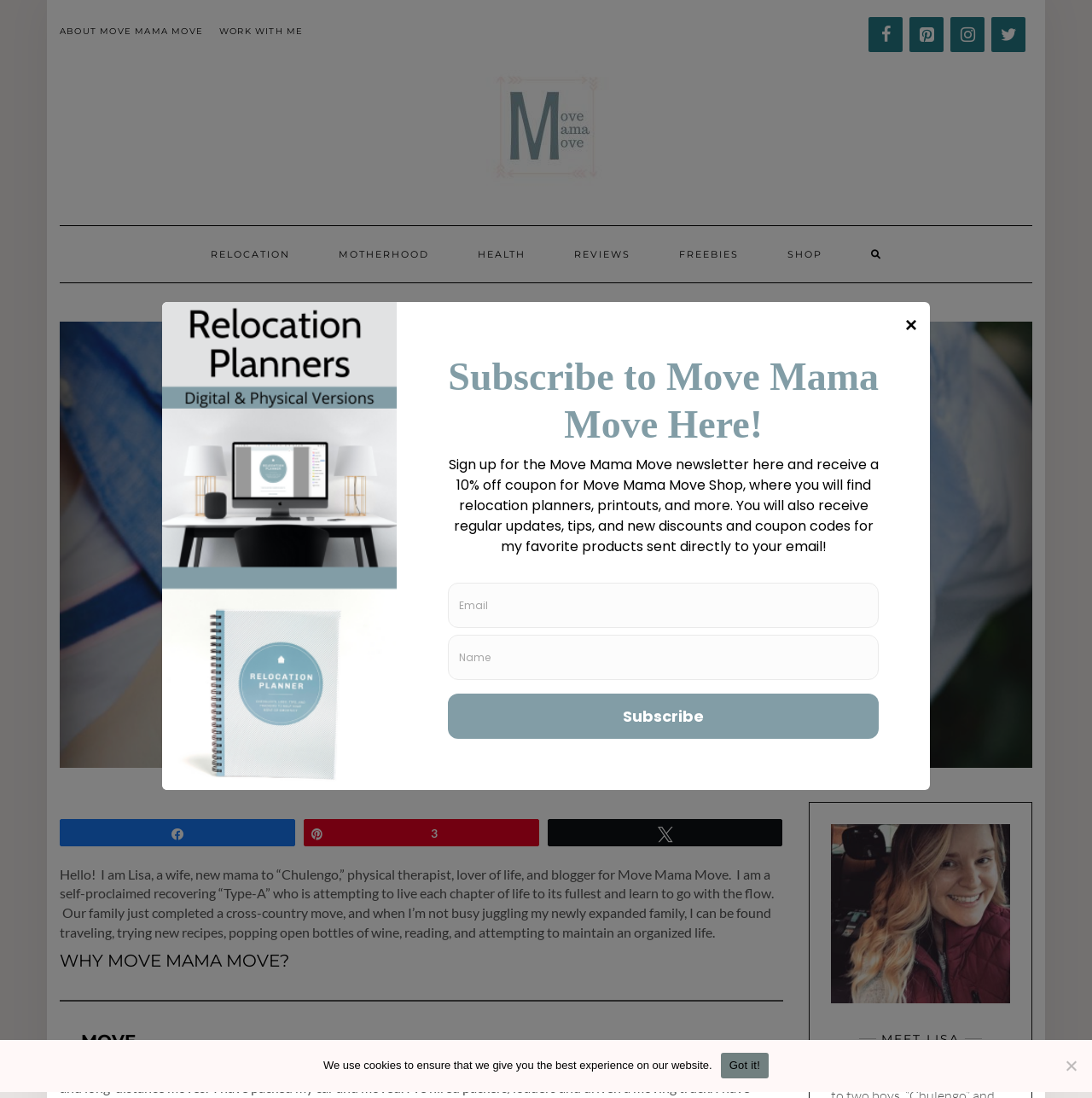Can you specify the bounding box coordinates for the region that should be clicked to fulfill this instruction: "Visit the WORK WITH ME page".

[0.201, 0.023, 0.278, 0.033]